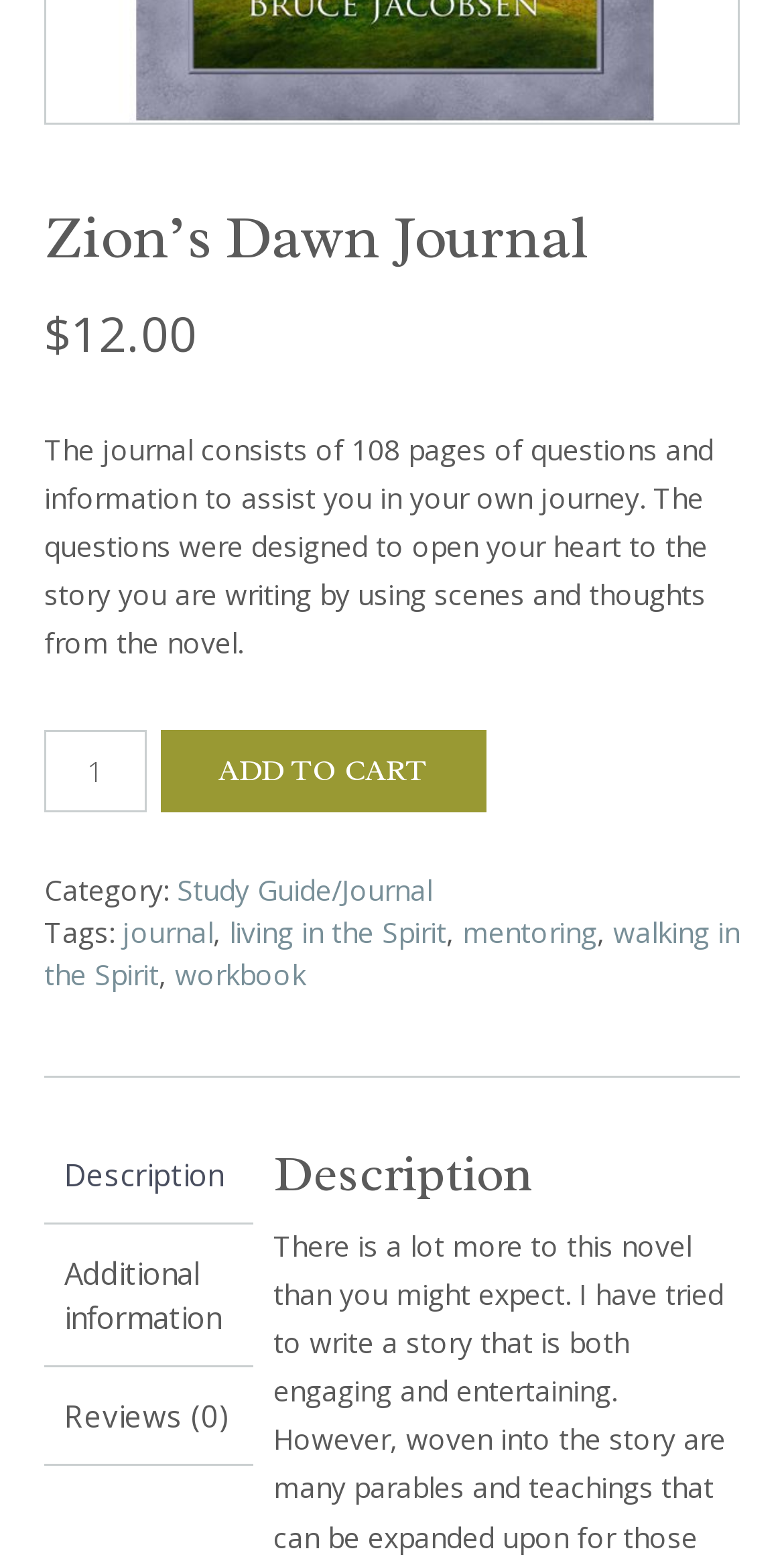What is the price of the journal?
Please provide a single word or phrase answer based on the image.

$12.00